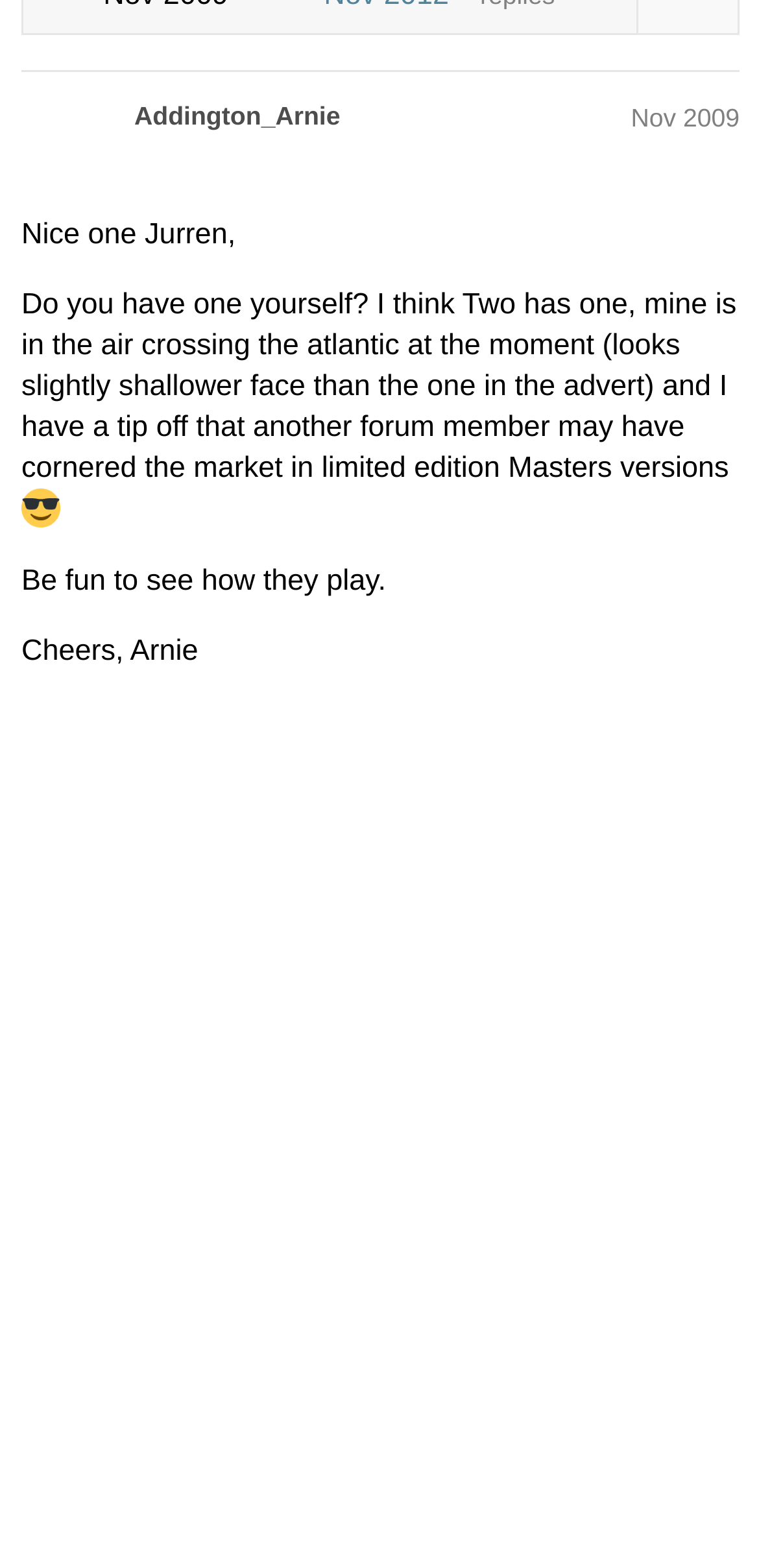Who is the author of the post?
Please utilize the information in the image to give a detailed response to the question.

The author of the post is Arnie, which can be inferred from the text 'Cheers, Arnie' at the bottom of the post.